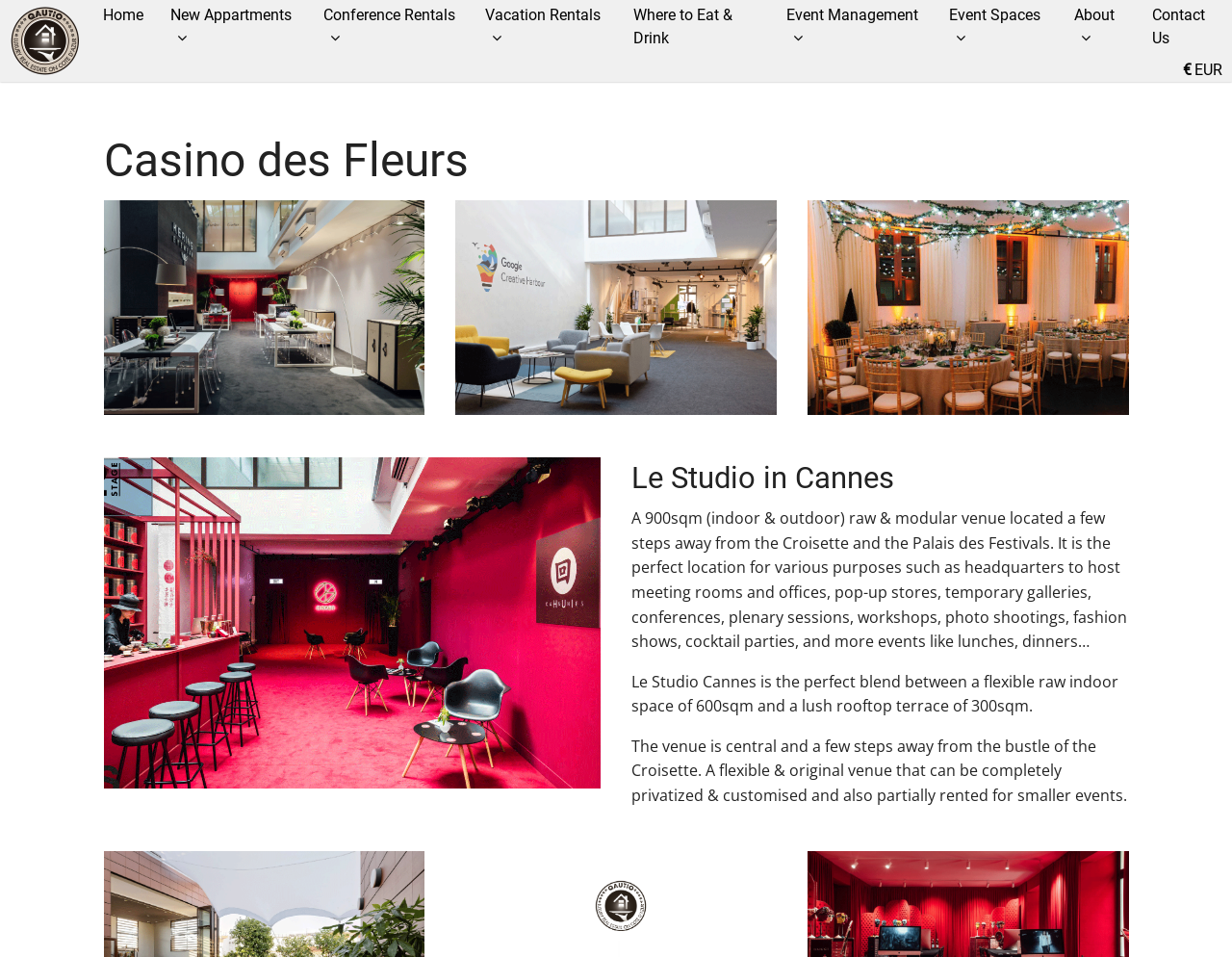For the given element description alt="QAUTIO Logo", determine the bounding box coordinates of the UI element. The coordinates should follow the format (top-left x, top-left y, bottom-right x, bottom-right y) and be within the range of 0 to 1.

[0.006, 0.005, 0.067, 0.08]